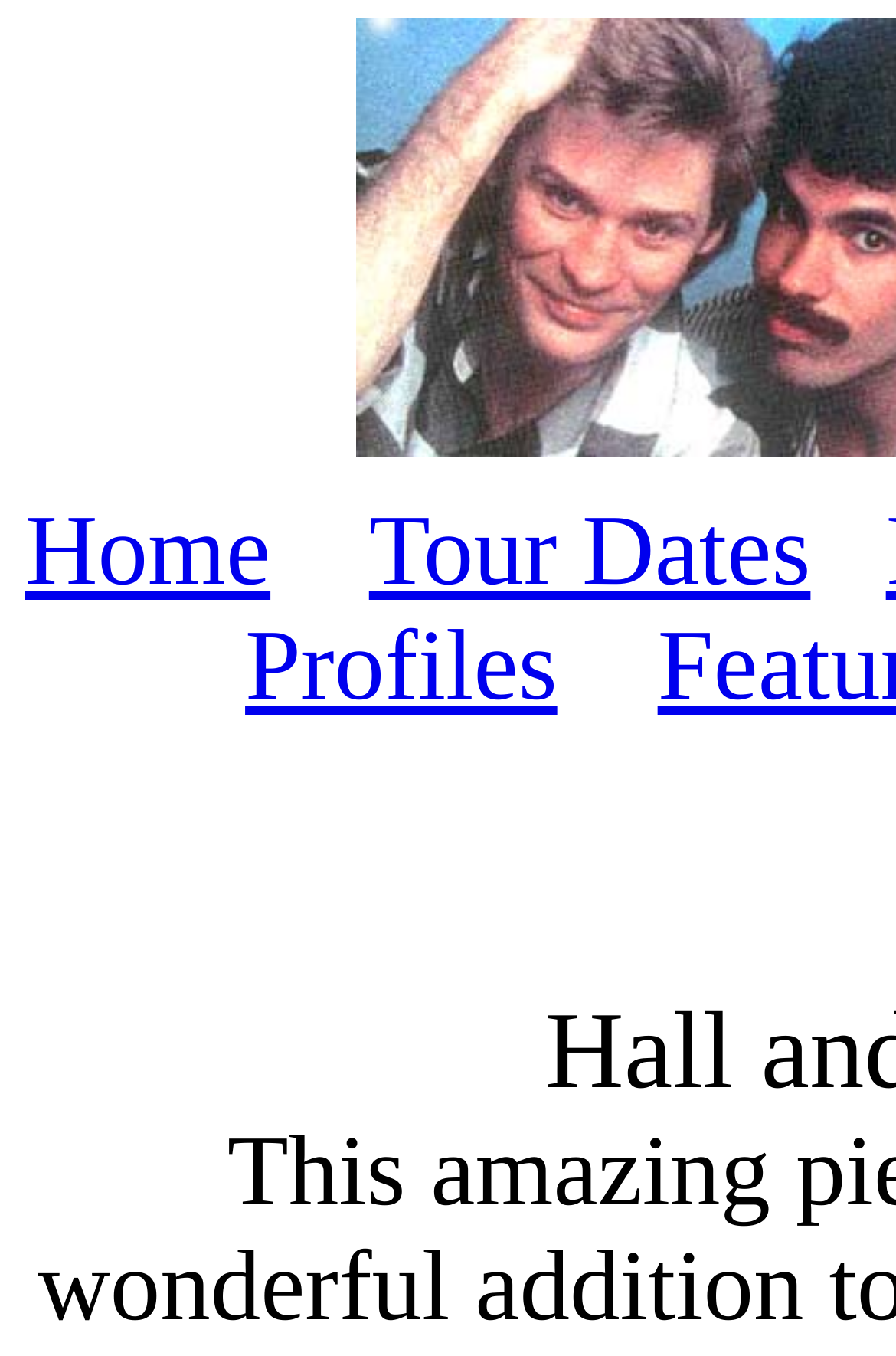Provide the bounding box coordinates of the HTML element this sentence describes: "Tour Dates". The bounding box coordinates consist of four float numbers between 0 and 1, i.e., [left, top, right, bottom].

[0.412, 0.366, 0.905, 0.447]